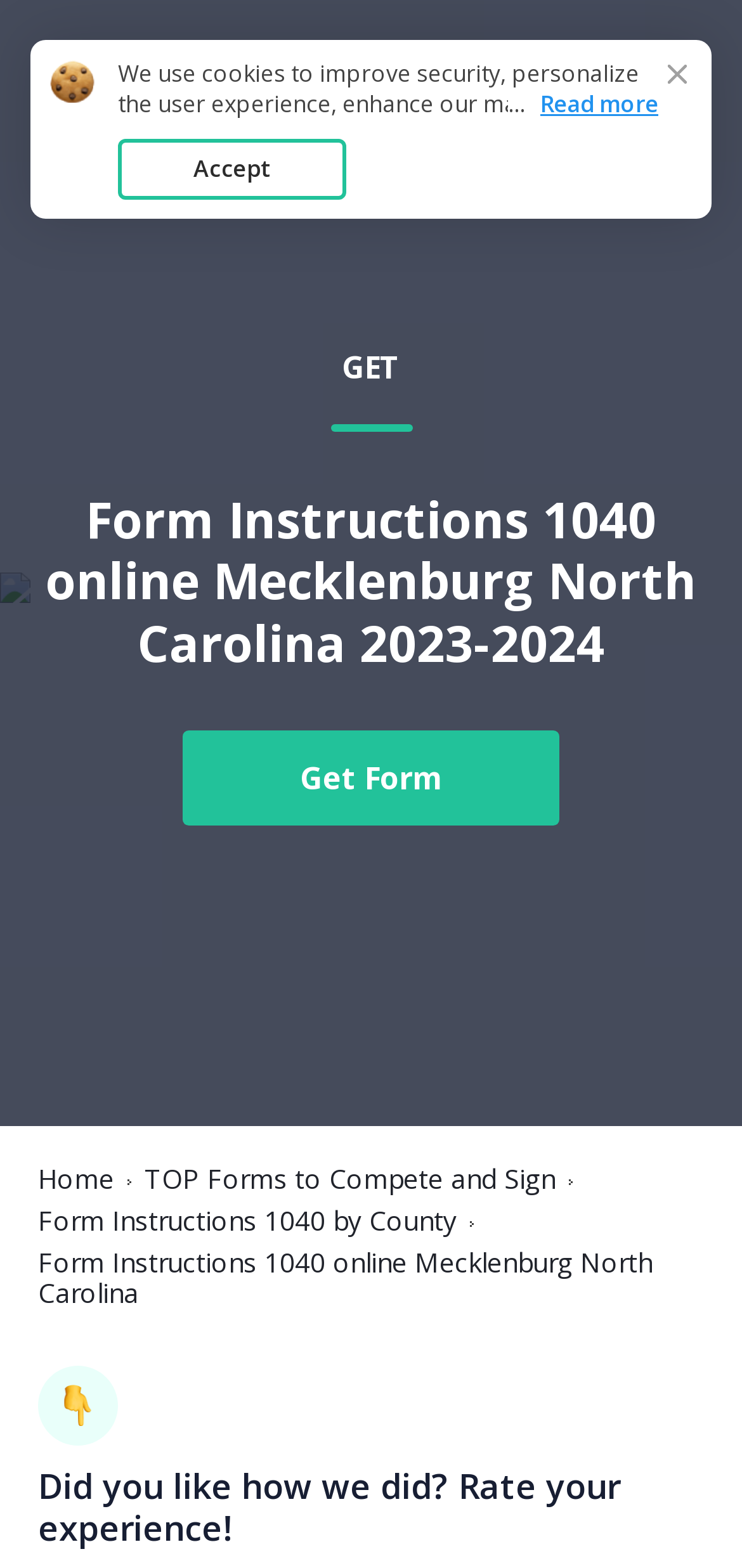What county is the form for?
Look at the image and construct a detailed response to the question.

The county can be found in the heading 'Form Instructions 1040 online Mecklenburg North Carolina 2023-2024' and also in the StaticText 'Form Instructions 1040 online Mecklenburg North Carolina'.